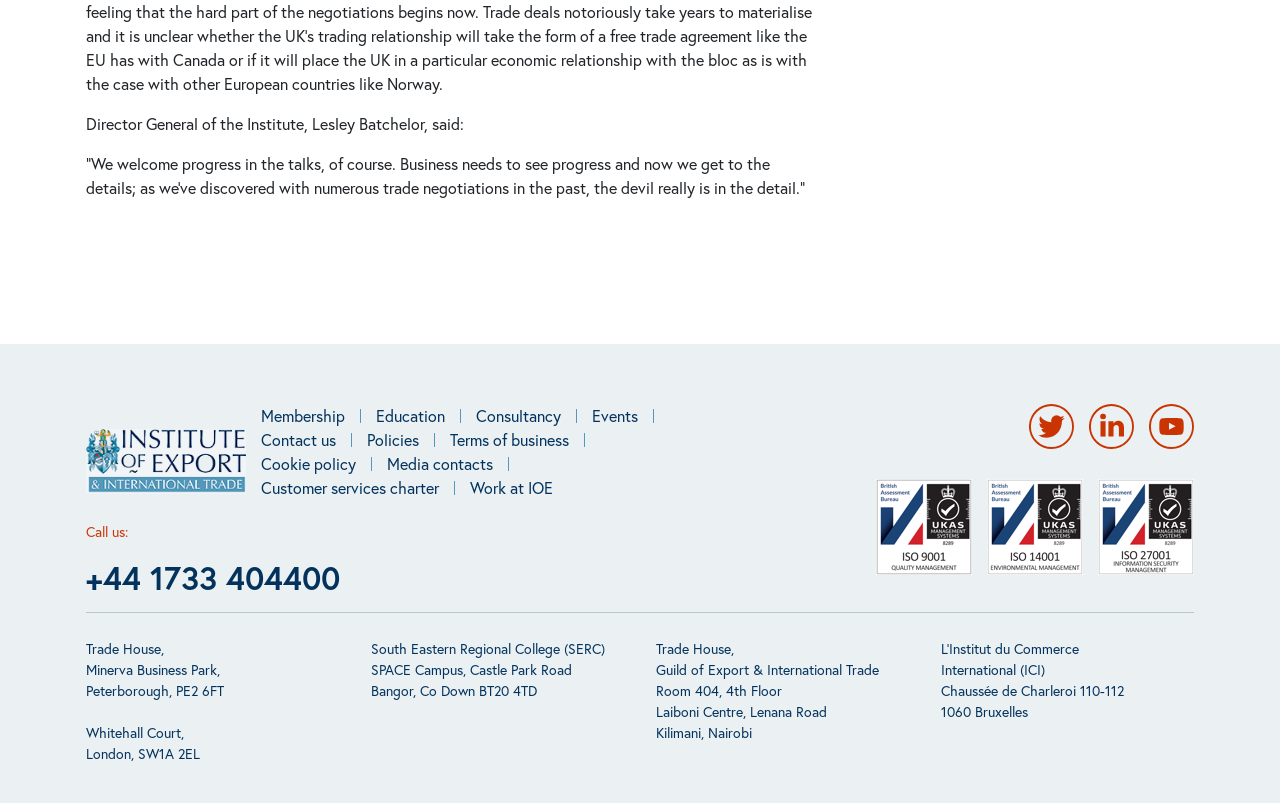How many office locations are listed?
Refer to the image and give a detailed answer to the query.

There are four office locations listed at the bottom of the page, which are Trade House in Peterborough, Whitehall Court in London, SPACE Campus in Bangor, and Laiboni Centre in Nairobi.